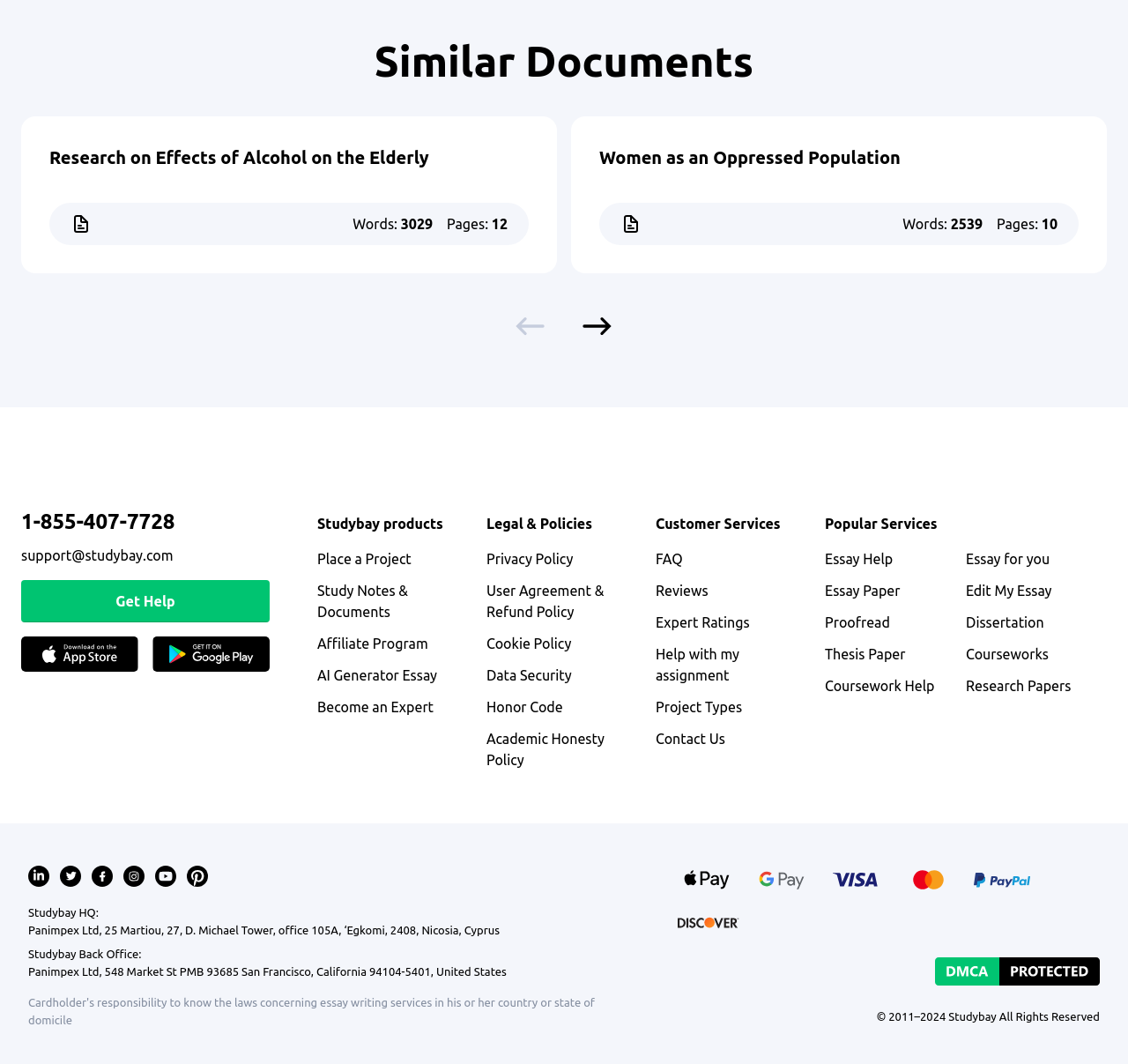Look at the image and write a detailed answer to the question: 
What is the purpose of the 'Sign up' button?

The 'Sign up' button is a call-to-action element that allows users to create an account on the Studybay platform, likely to access exclusive features or services.